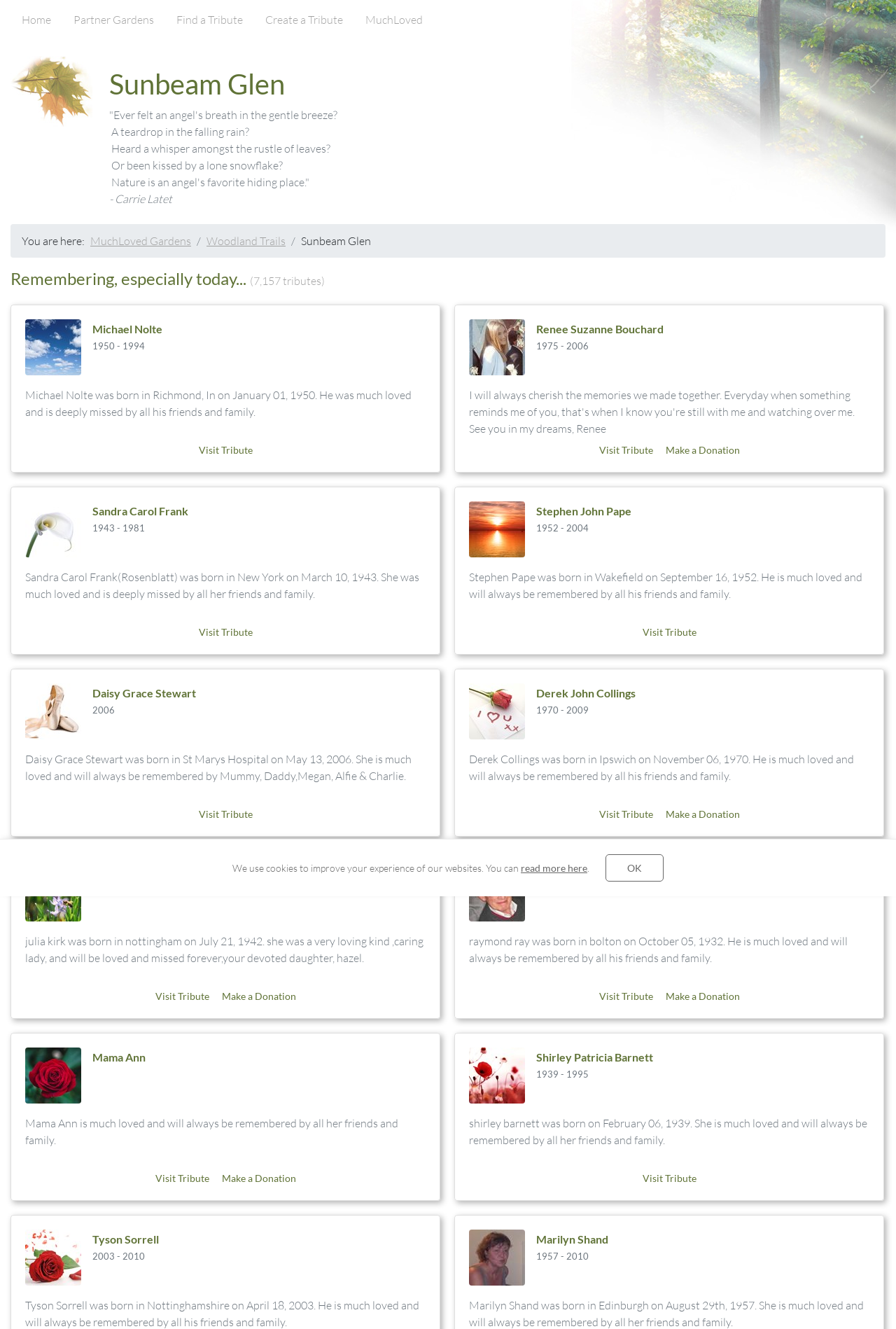Create an elaborate caption that covers all aspects of the webpage.

The webpage is titled "Sunbeam Glen" and has a navigation menu at the top with five links: "Home", "Partner Gardens", "Find a Tribute", "Create a Tribute", and "MuchLoved". Below the navigation menu, there is a heading with the same title "Sunbeam Glen" followed by a poetic quote about nature being an angel's favorite hiding place.

On the left side of the page, there is a section with the title "Remembering, especially today... (7,157 tributes)" which lists several tributes to individuals who have passed away. Each tribute includes the person's name, birth and death years, and a brief description of their life. Some tributes also have links to "Visit Tribute" and "Make a Donation".

The tributes are arranged in a vertical list, with each one taking up a significant portion of the page. The text is clear and easy to read, with headings and links standing out from the rest of the content. There is also a small section at the bottom of the page with a message about cookies and user experience.

Overall, the webpage appears to be a memorial or tribute website, where users can create and visit tributes to loved ones who have passed away.